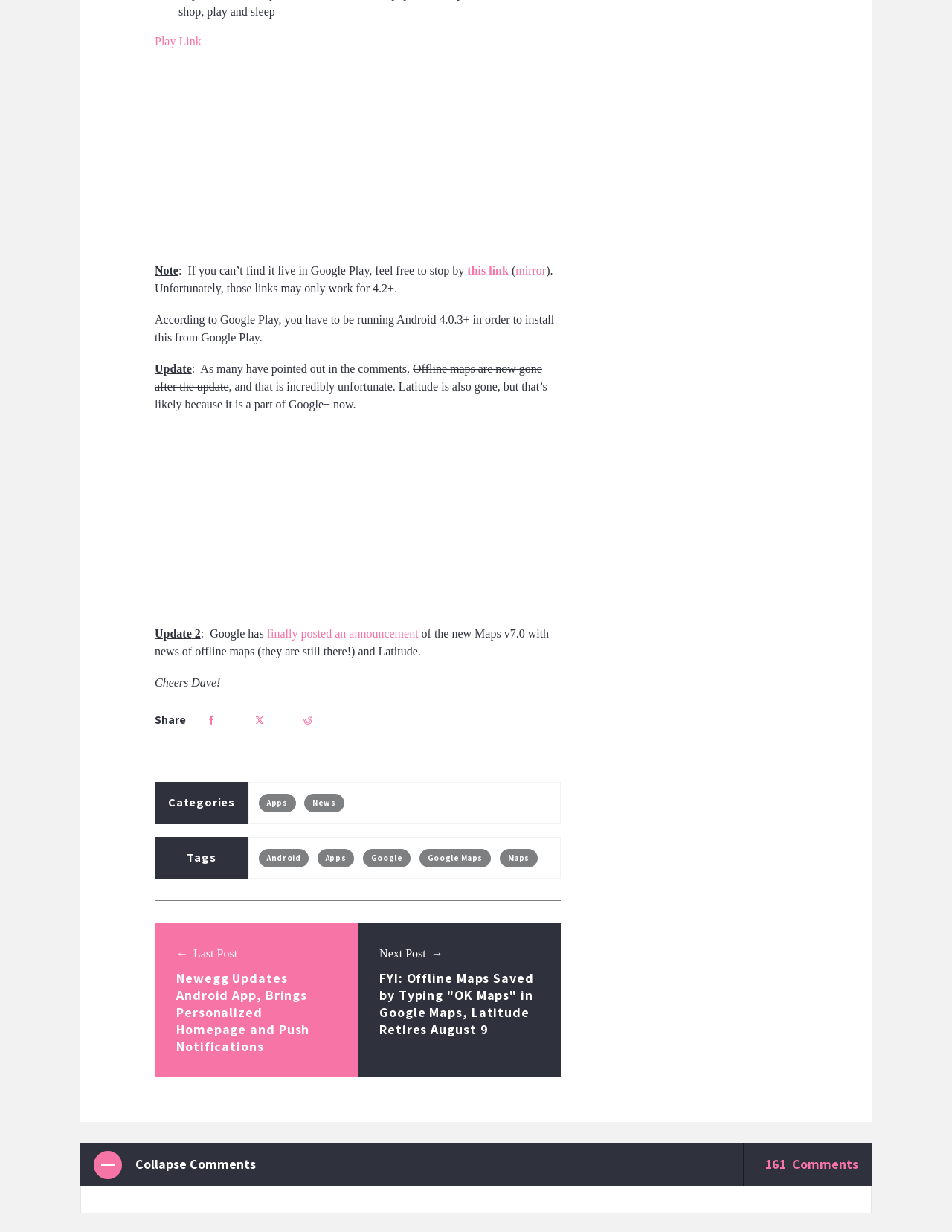Extract the bounding box coordinates for the HTML element that matches this description: "Privacy Manager". The coordinates should be four float numbers between 0 and 1, i.e., [left, top, right, bottom].

[0.51, 0.572, 0.601, 0.584]